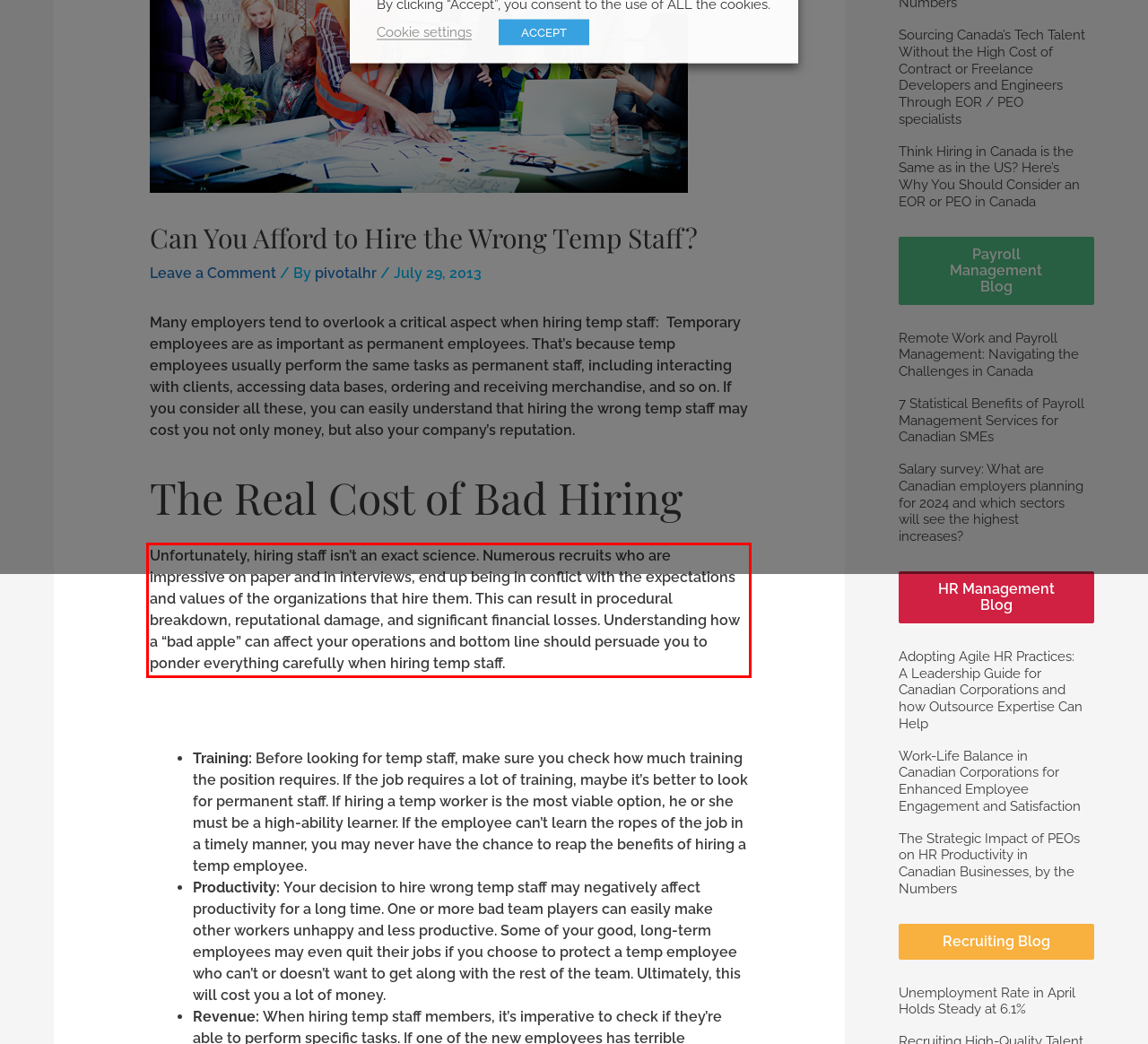Identify the red bounding box in the webpage screenshot and perform OCR to generate the text content enclosed.

Unfortunately, hiring staff isn’t an exact science. Numerous recruits who are impressive on paper and in interviews, end up being in conflict with the expectations and values of the organizations that hire them. This can result in procedural breakdown, reputational damage, and significant financial losses. Understanding how a “bad apple” can affect your operations and bottom line should persuade you to ponder everything carefully when hiring temp staff.